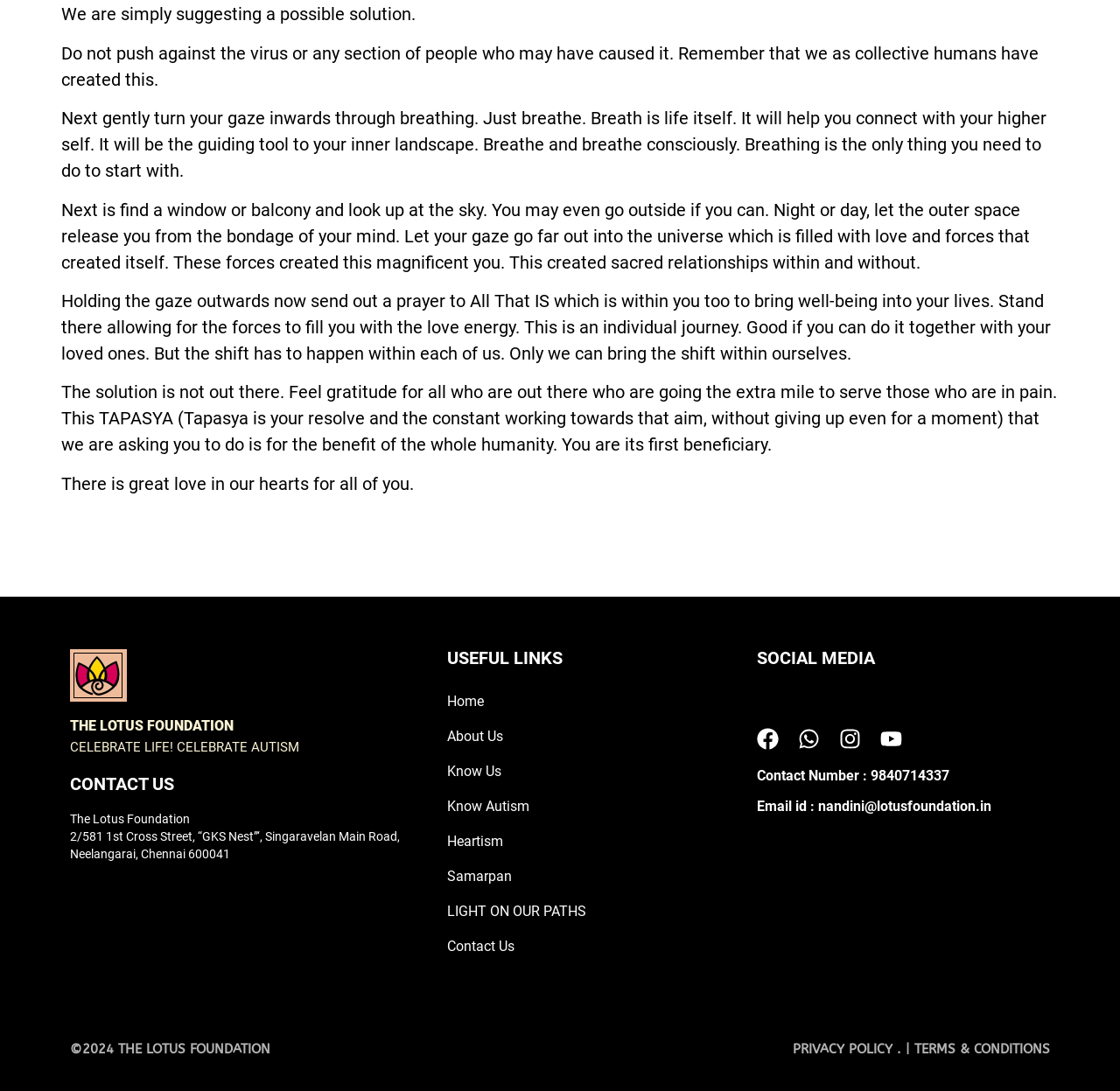Provide the bounding box coordinates for the UI element described in this sentence: "LIGHT ON OUR PATHS". The coordinates should be four float values between 0 and 1, i.e., [left, top, right, bottom].

[0.399, 0.82, 0.66, 0.852]